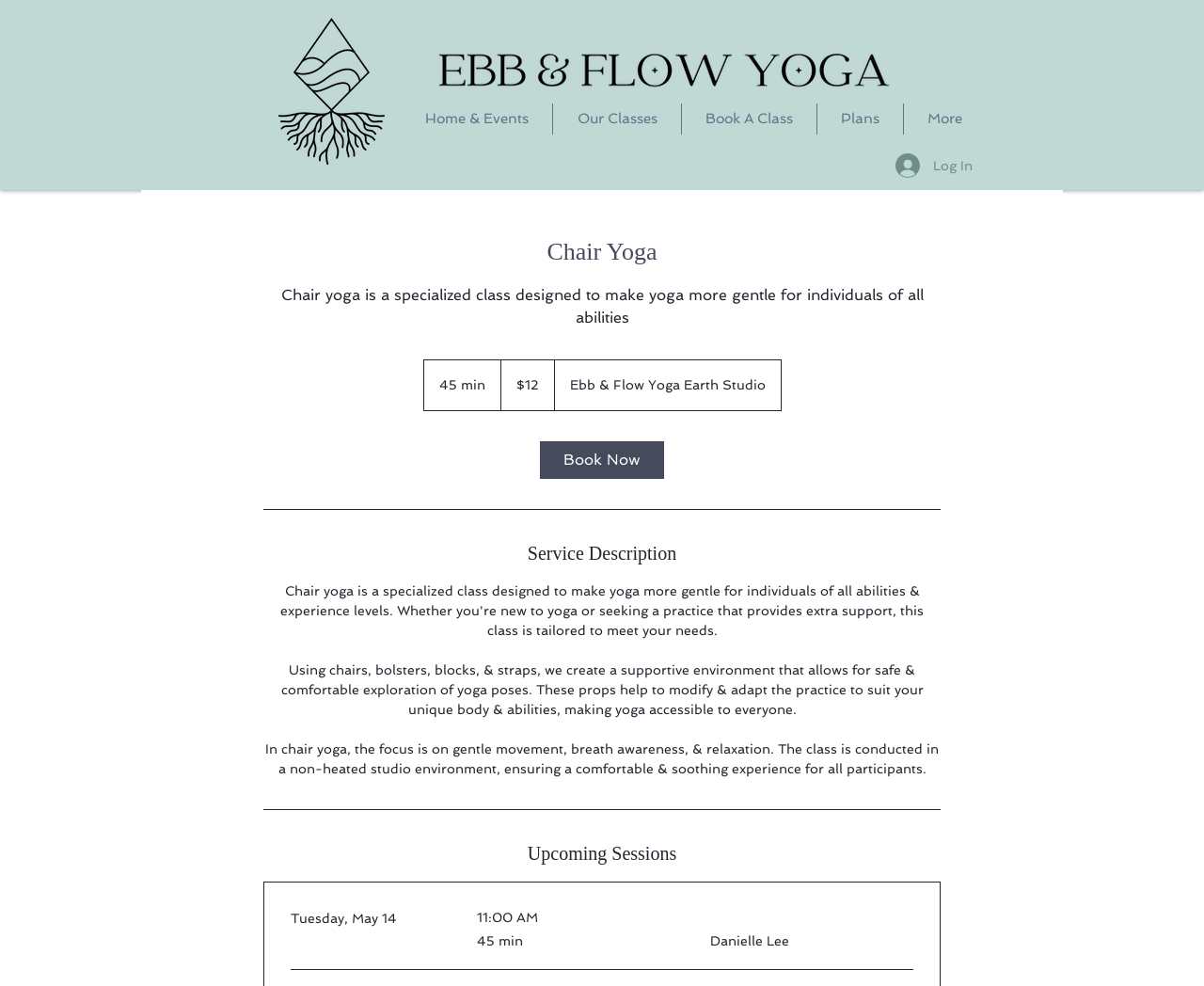Provide a brief response to the question below using a single word or phrase: 
What is the price of the chair yoga class?

12 US dollars